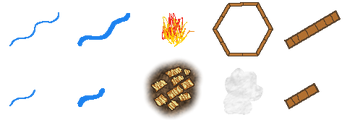Answer with a single word or phrase: 
How many icons are related to fire or warmth?

three